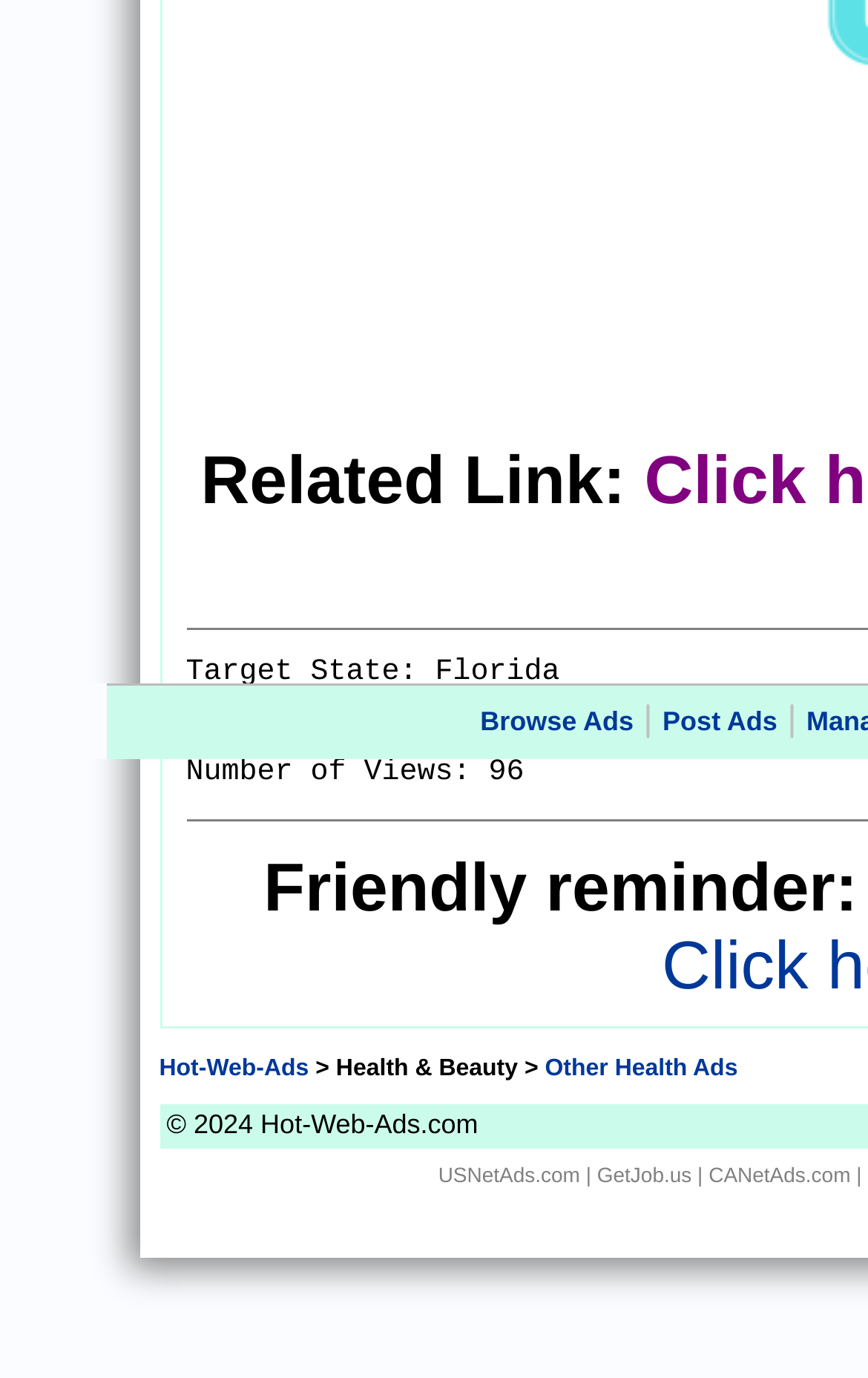Determine the bounding box coordinates for the area that needs to be clicked to fulfill this task: "Explore Health & Beauty". The coordinates must be given as four float numbers between 0 and 1, i.e., [left, top, right, bottom].

[0.387, 0.765, 0.597, 0.785]